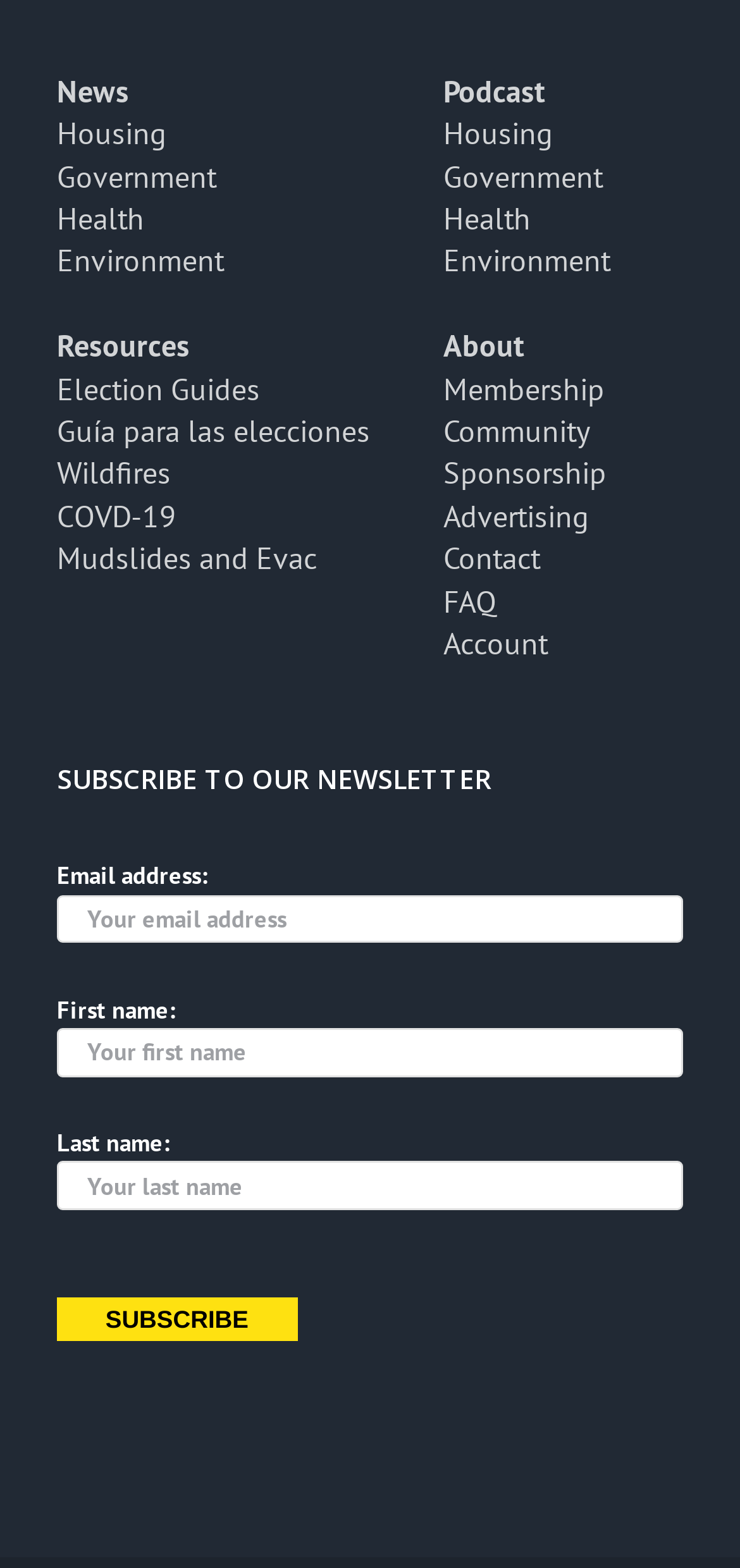What is the address of the organization?
Relying on the image, give a concise answer in one word or a brief phrase.

877 Cedar St., Suite 150 | Santa Cruz, CA 95060